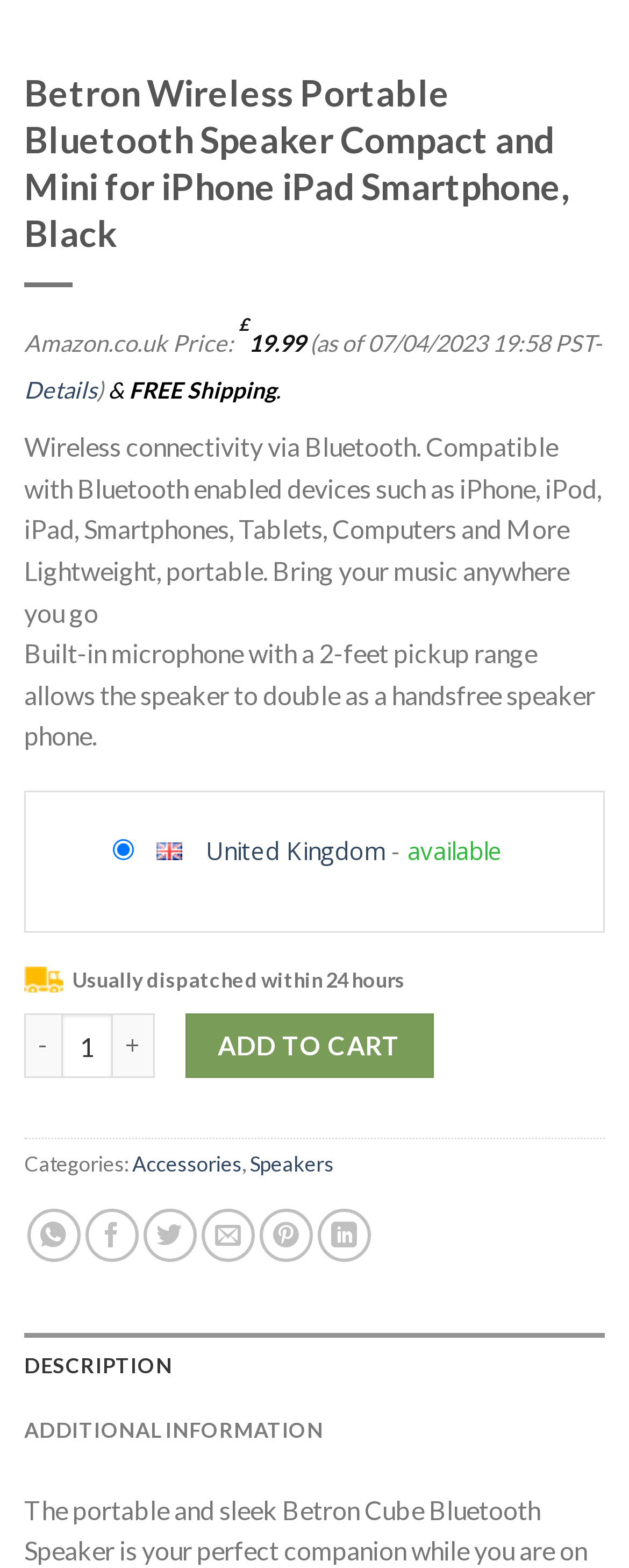What is the price of the speaker?
Refer to the image and answer the question using a single word or phrase.

£19.99